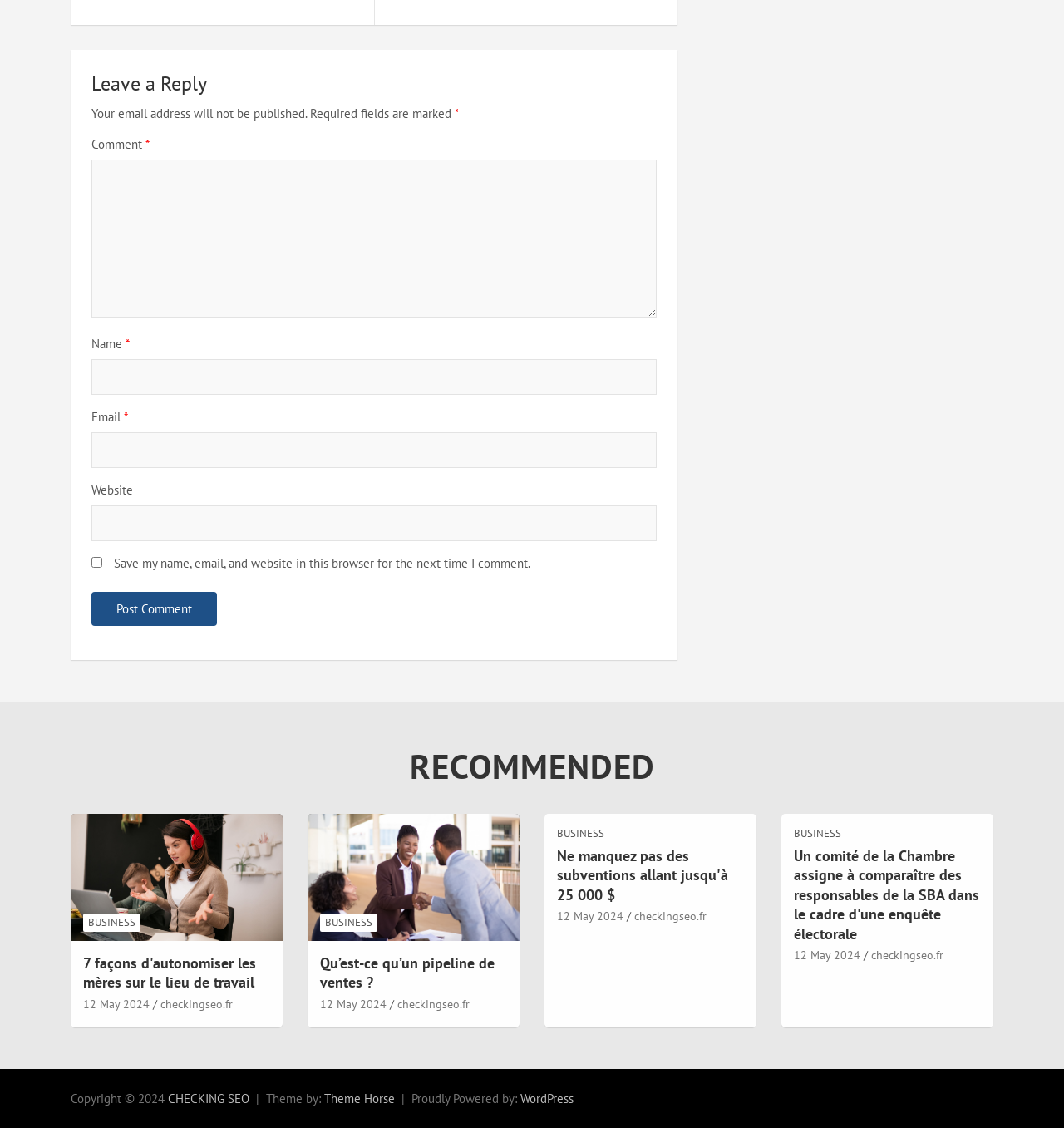Answer the question with a brief word or phrase:
What is the copyright year of the website?

2024